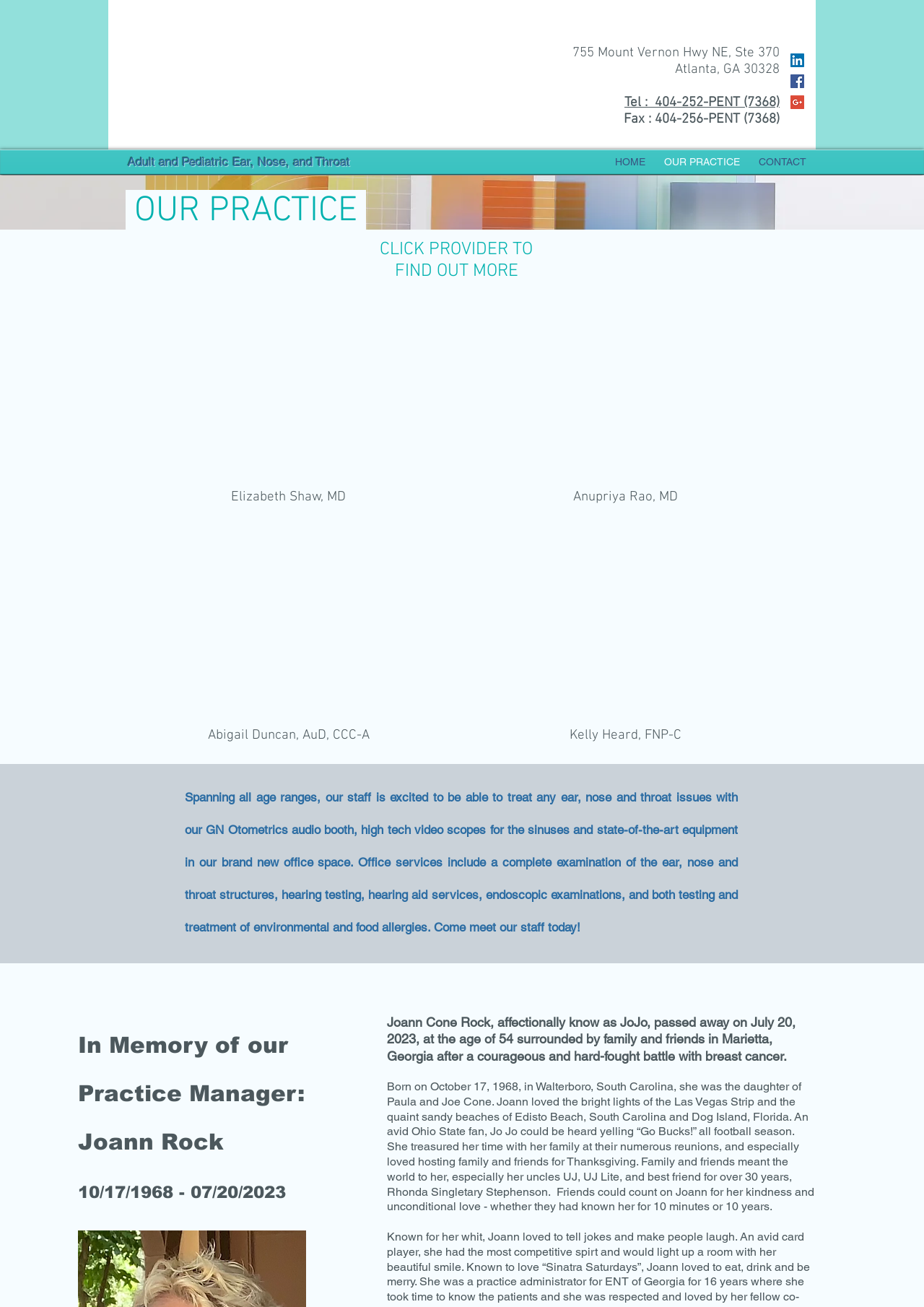Locate the bounding box for the described UI element: "Tel : 404-252-PENT (7368)". Ensure the coordinates are four float numbers between 0 and 1, formatted as [left, top, right, bottom].

[0.676, 0.072, 0.844, 0.085]